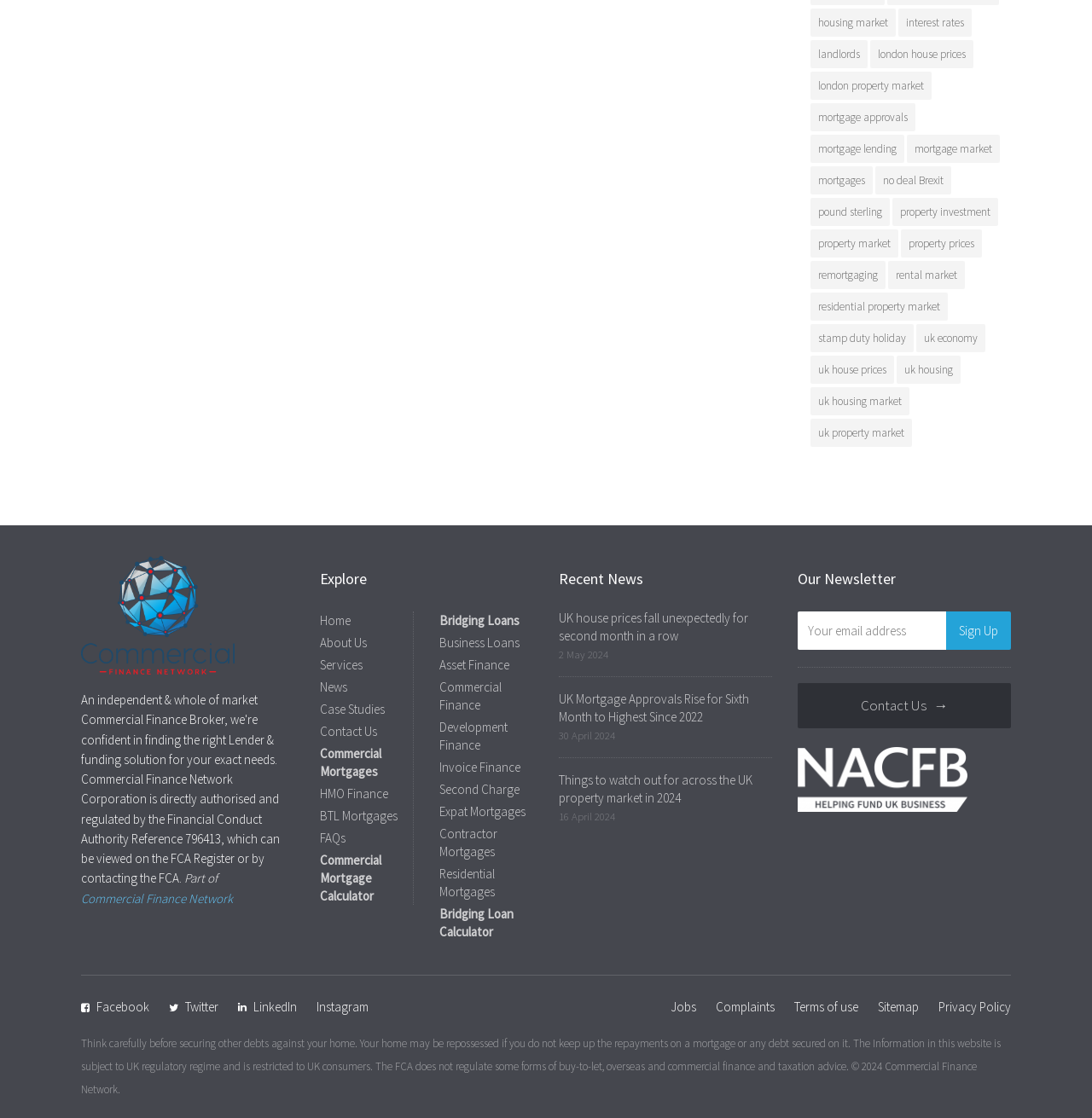Answer the following query with a single word or phrase:
What is the purpose of the textbox?

To enter email address